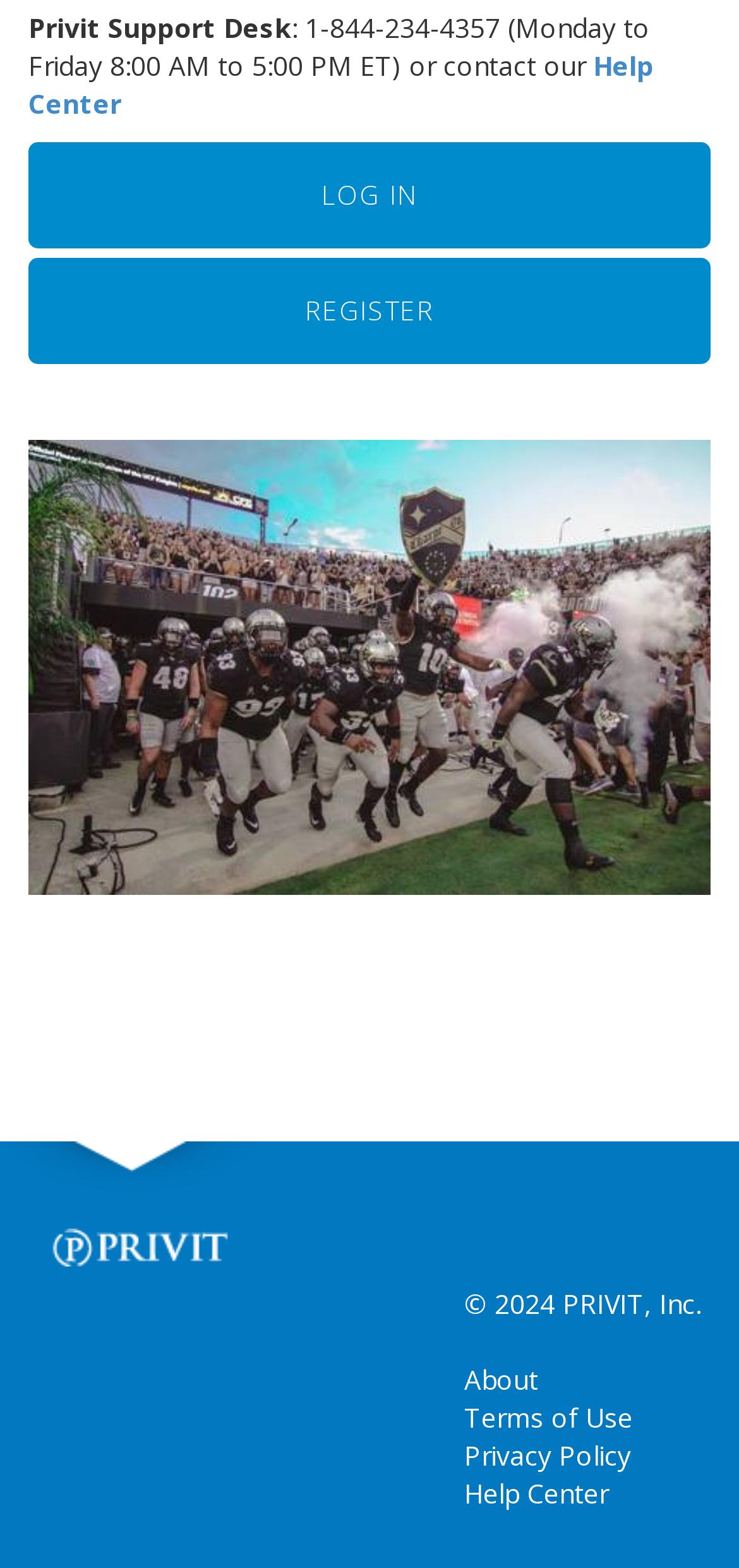Please specify the bounding box coordinates of the clickable region necessary for completing the following instruction: "Learn about airSlate workflows". The coordinates must consist of four float numbers between 0 and 1, i.e., [left, top, right, bottom].

None